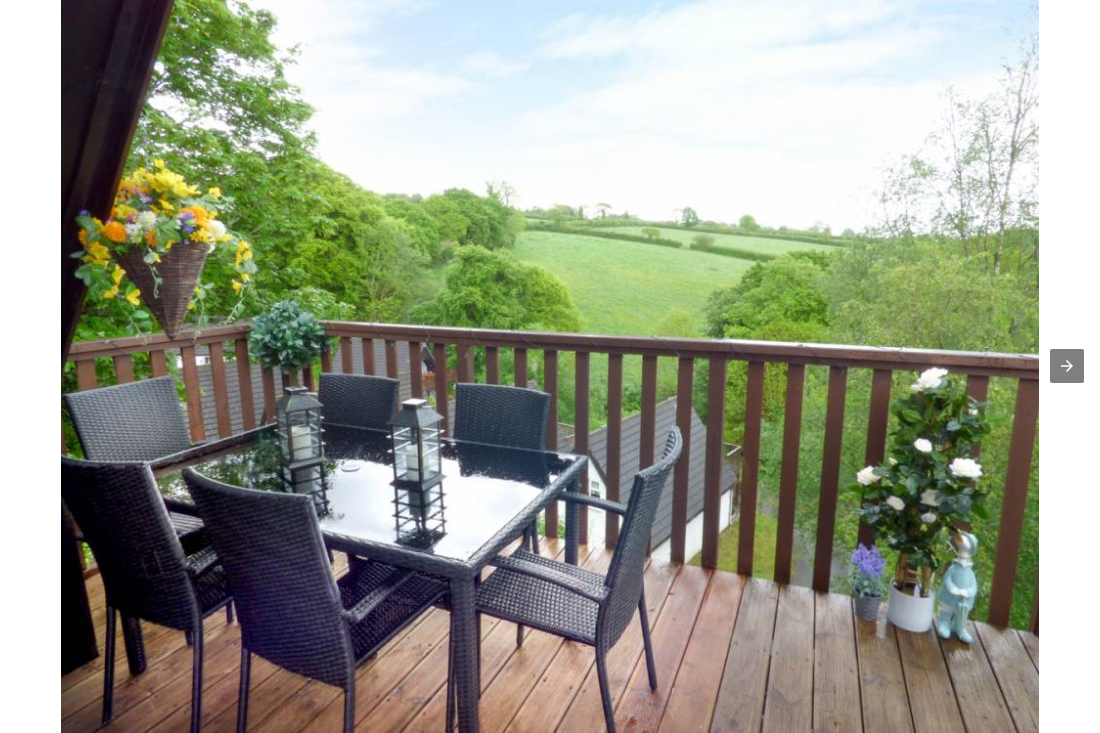Using the details from the image, please elaborate on the following question: What is surrounding the balcony space?

According to the caption, the balcony space is surrounded by lush greenery and trees, which create a serene backdrop and add to the tranquil atmosphere of the setting.